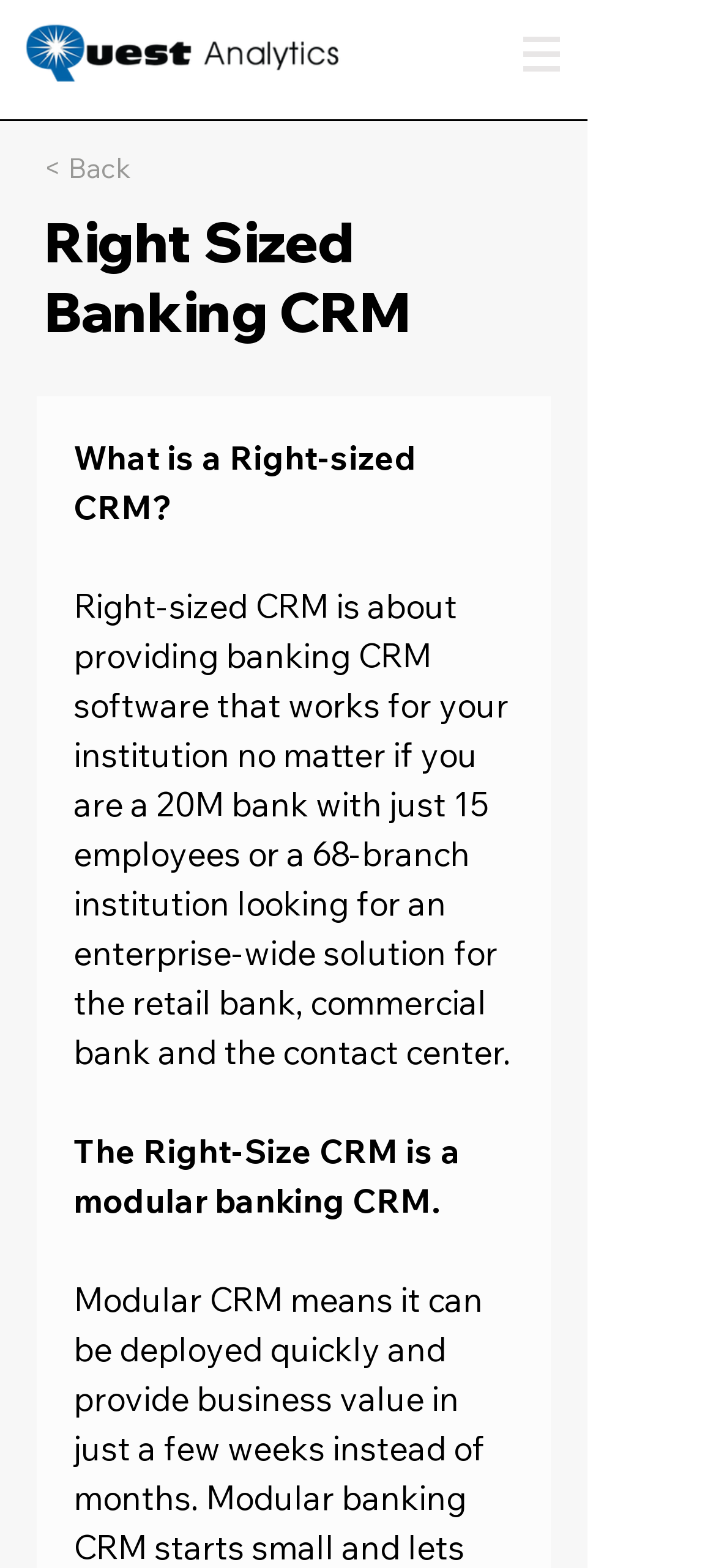Use a single word or phrase to answer the question:
What is the description of the Right-sized CRM?

Providing banking CRM software